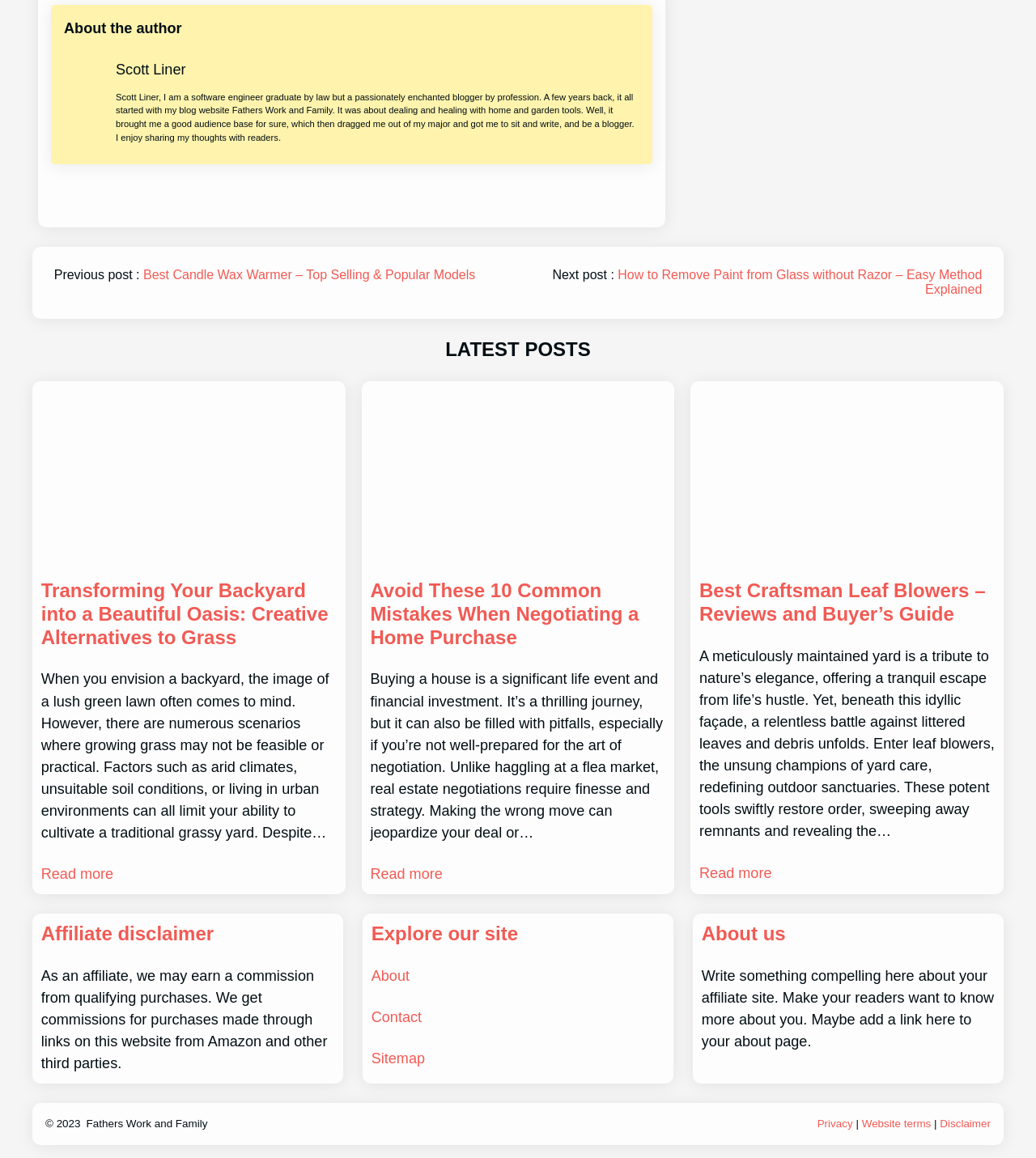What is the purpose of a leaf blower?
Using the information from the image, provide a comprehensive answer to the question.

The purpose of a leaf blower is to sweep away leaves and debris, as mentioned in the third latest post, 'Best Craftsman Leaf Blowers – Reviews and Buyer’s Guide', which describes leaf blowers as 'the unsung champions of yard care, redefining outdoor sanctuaries'.